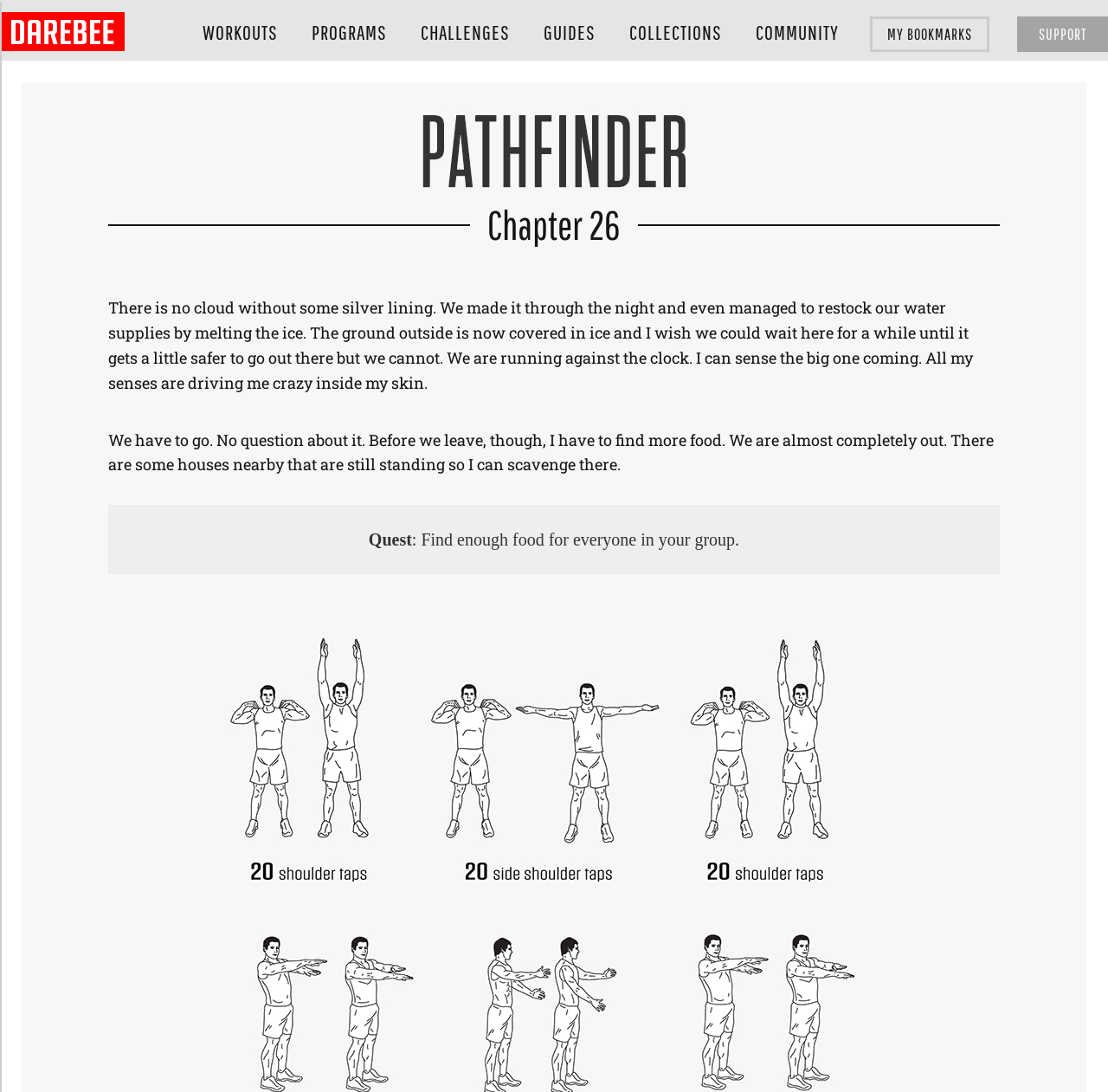How many main navigation links are there?
Answer briefly with a single word or phrase based on the image.

7